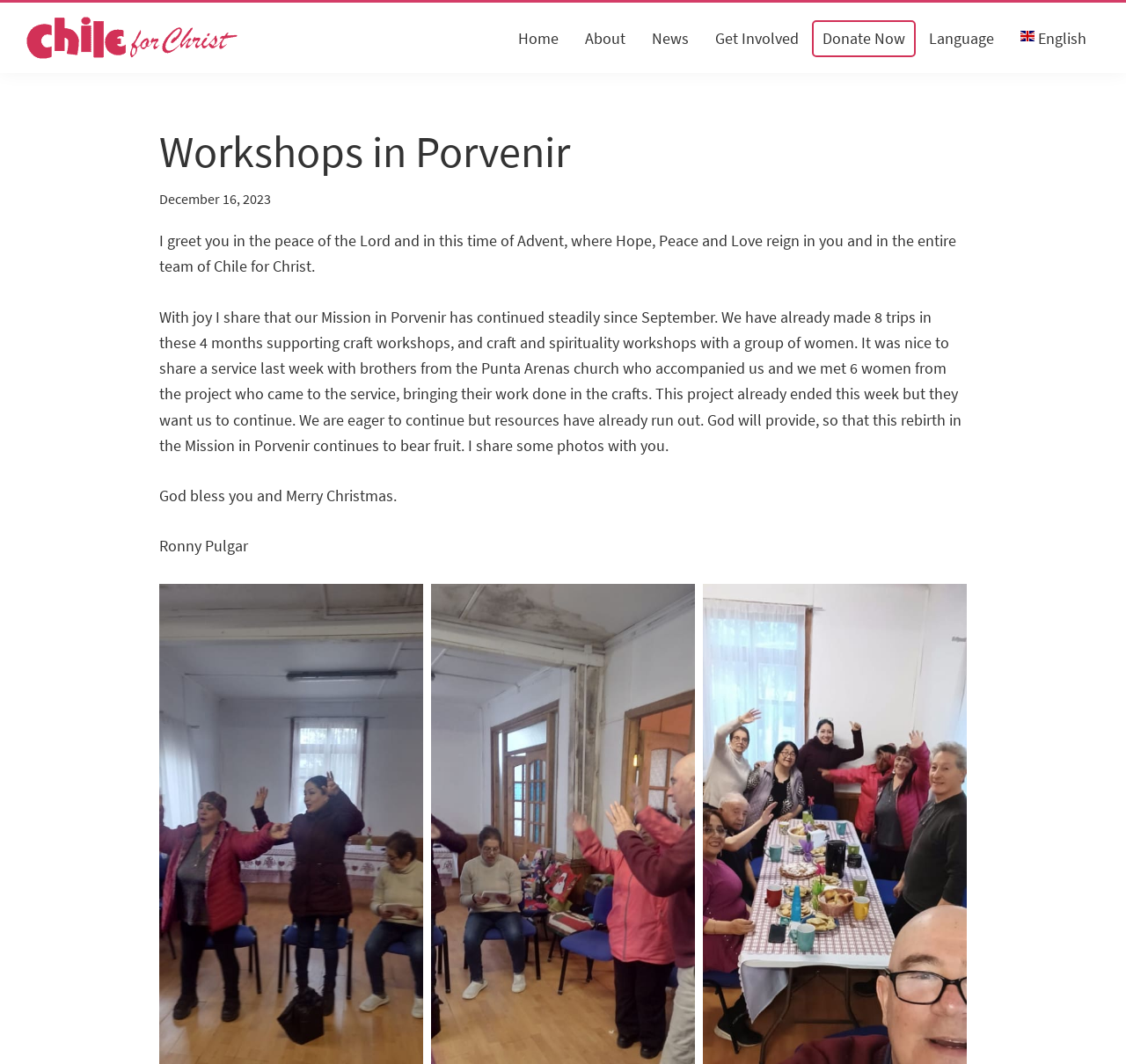What is the name of the mission?
Please provide a single word or phrase based on the screenshot.

Mission in Porvenir